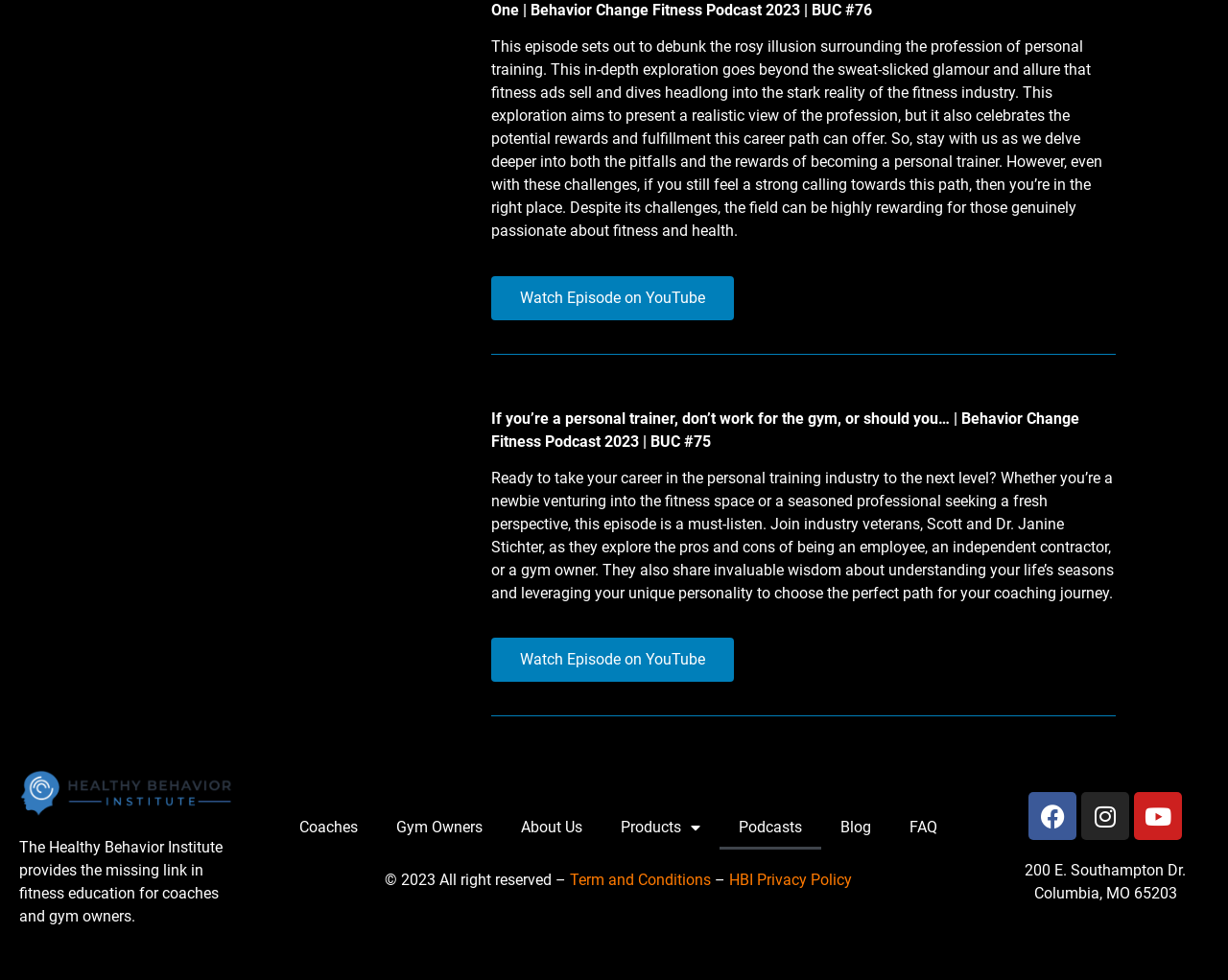Provide a one-word or short-phrase answer to the question:
What social media platforms does the Healthy Behavior Institute have a presence on?

Facebook, Instagram, and YouTube